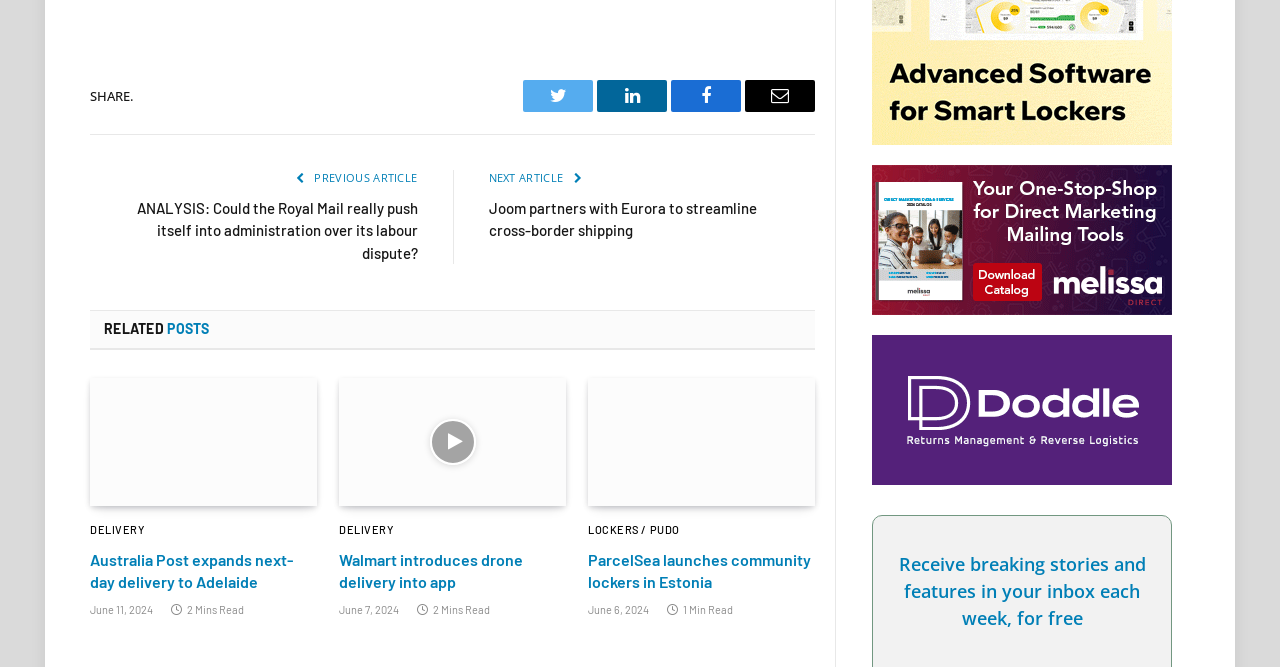Determine the bounding box of the UI element mentioned here: "Lockers / PUDO". The coordinates must be in the format [left, top, right, bottom] with values ranging from 0 to 1.

[0.459, 0.783, 0.531, 0.807]